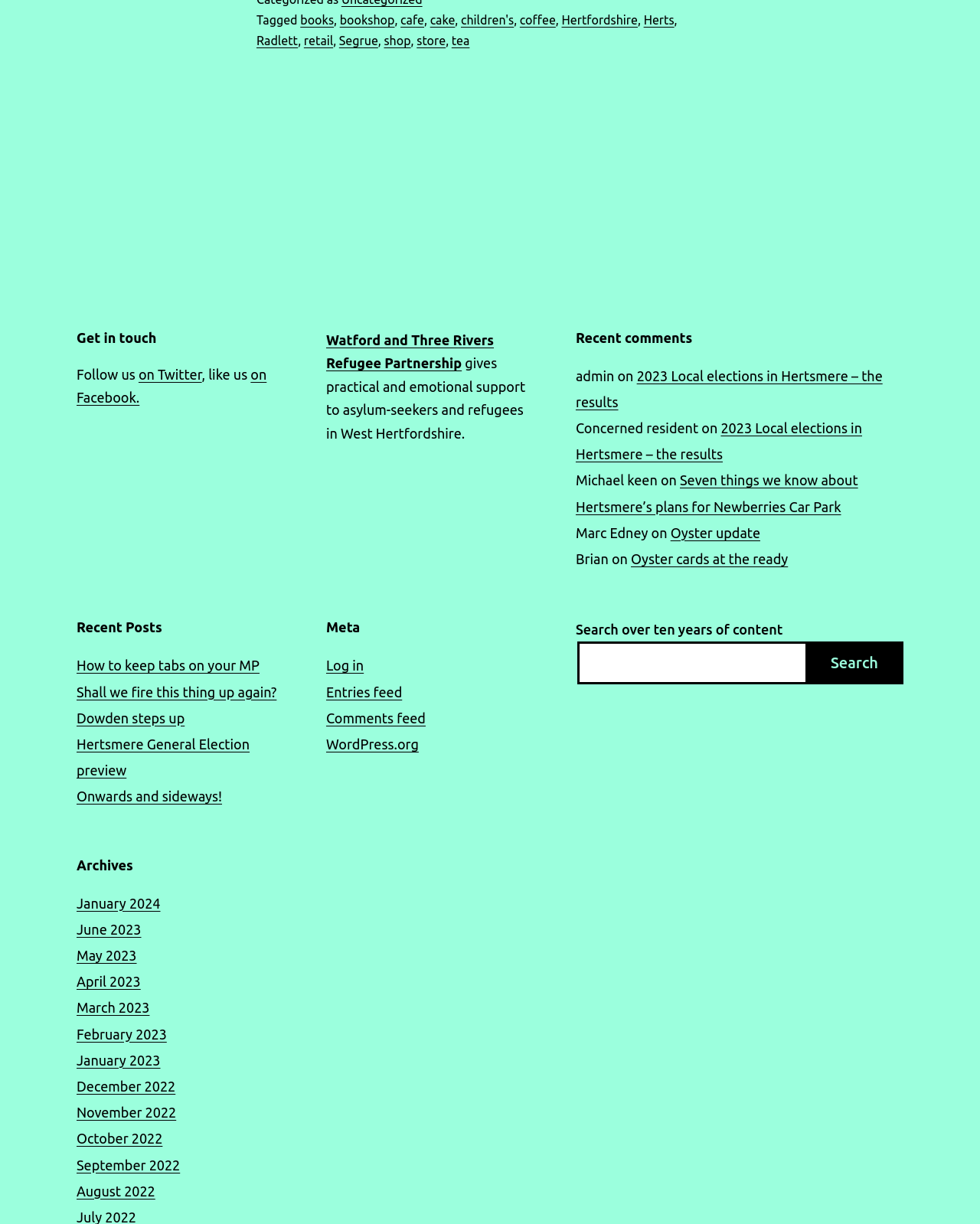Find the bounding box coordinates for the area that should be clicked to accomplish the instruction: "Follow on Twitter".

[0.141, 0.299, 0.206, 0.312]